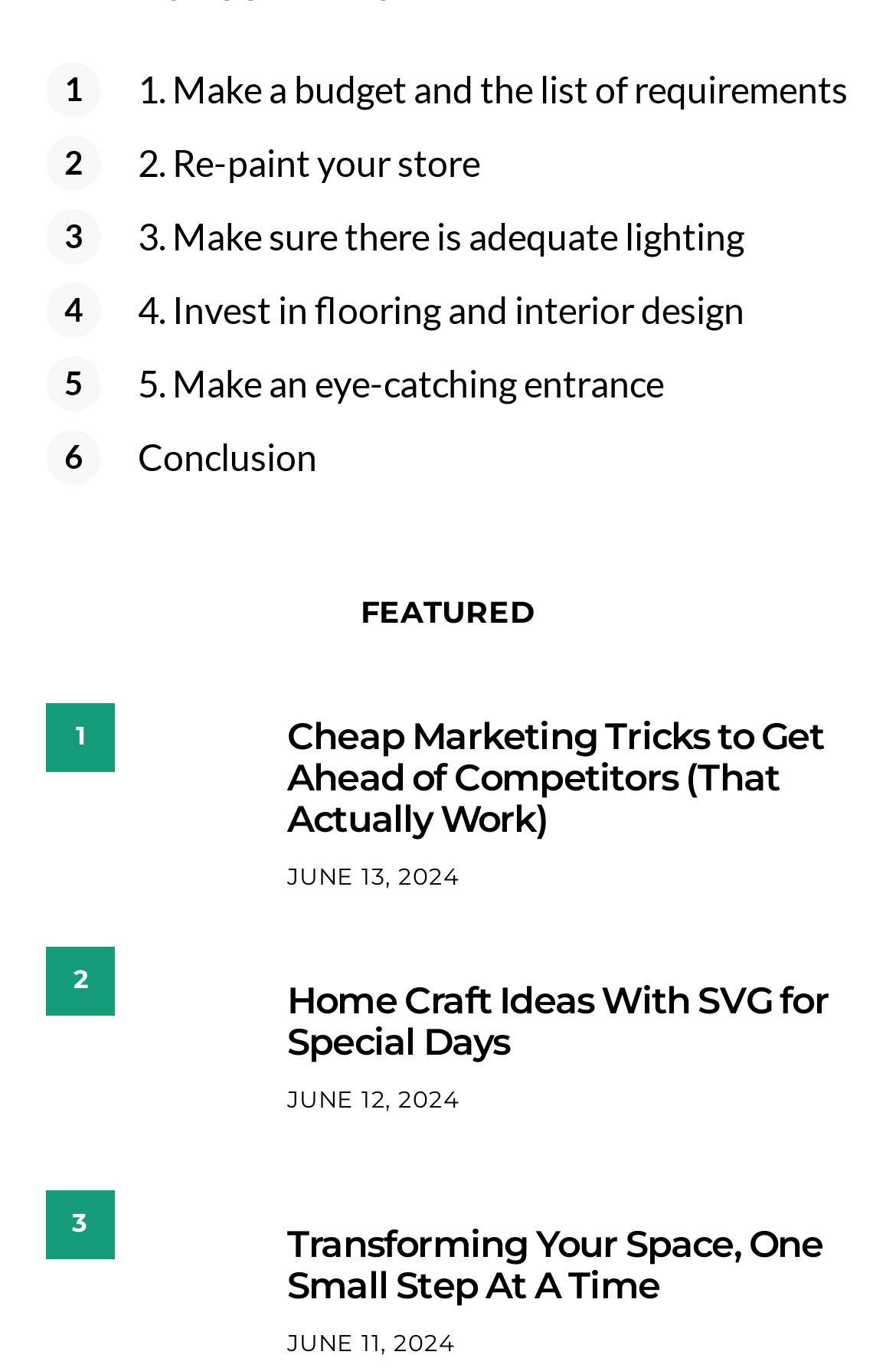What is the first step in transforming a store?
Utilize the information in the image to give a detailed answer to the question.

The first link on the webpage has the text '1. Make a budget and the list of requirements', which suggests that making a budget is the first step in transforming a store.